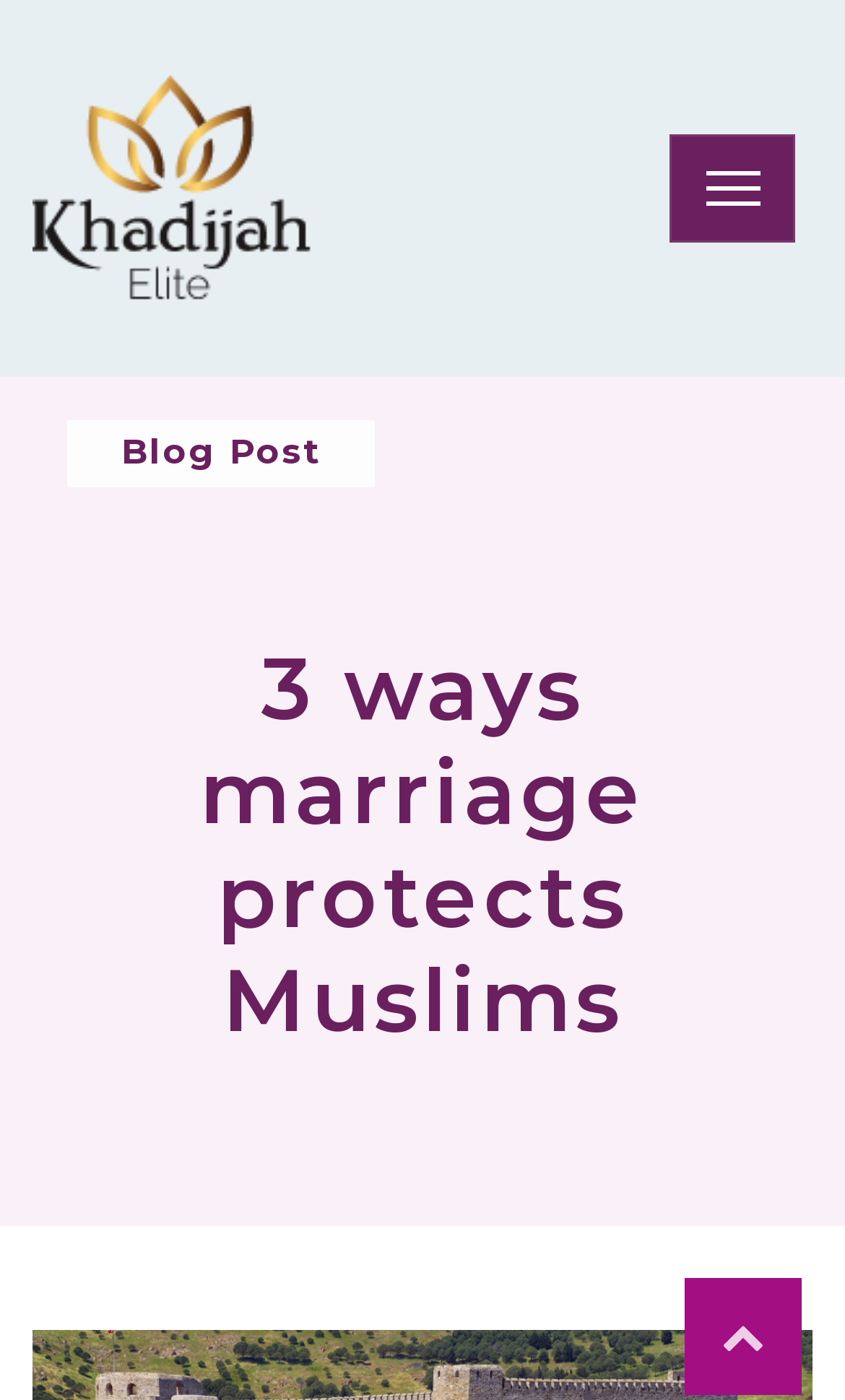Please extract and provide the main headline of the webpage.

3 ways marriage protects Muslims